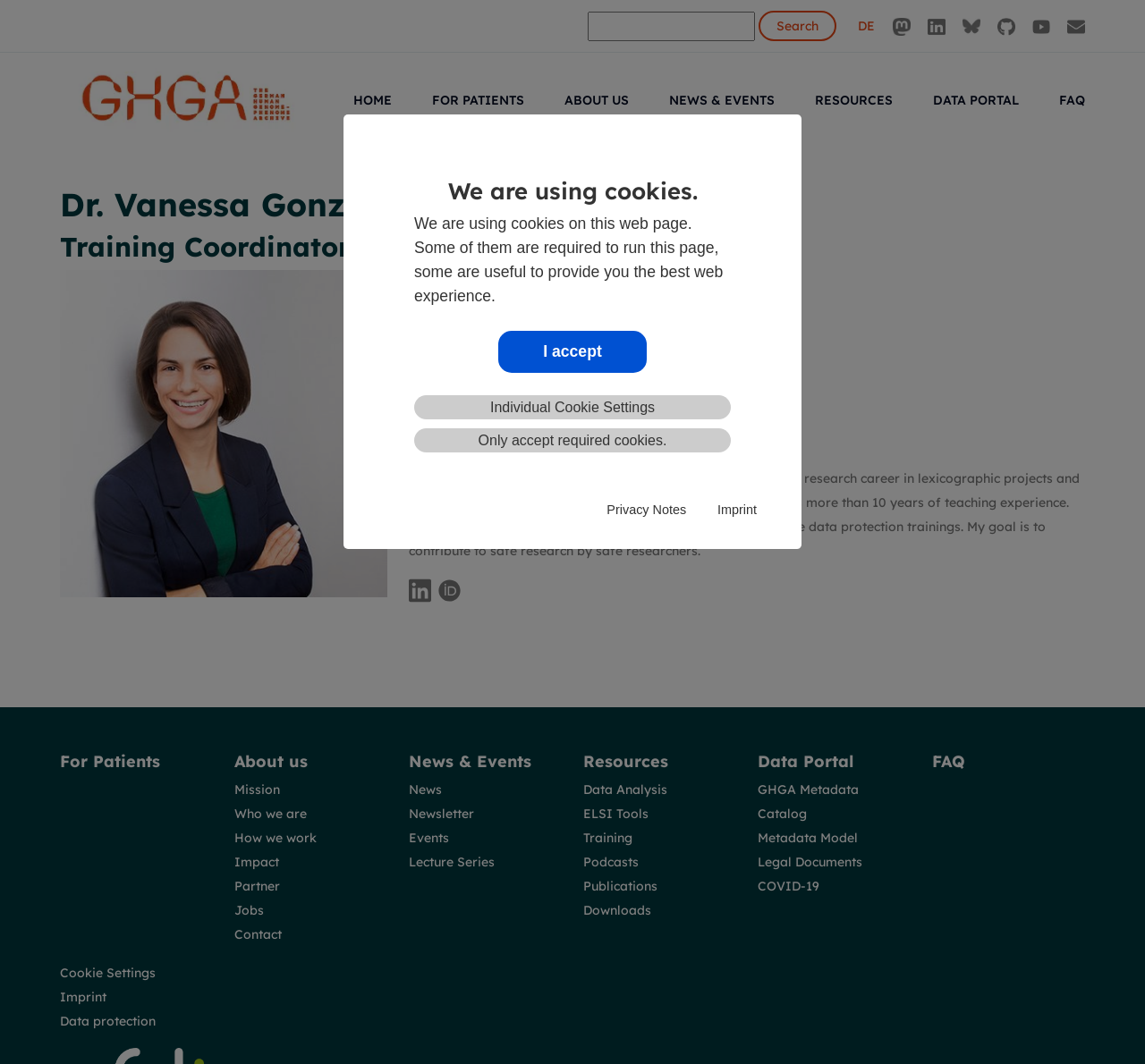Please identify the coordinates of the bounding box that should be clicked to fulfill this instruction: "Contact the team".

[0.932, 0.013, 0.948, 0.036]